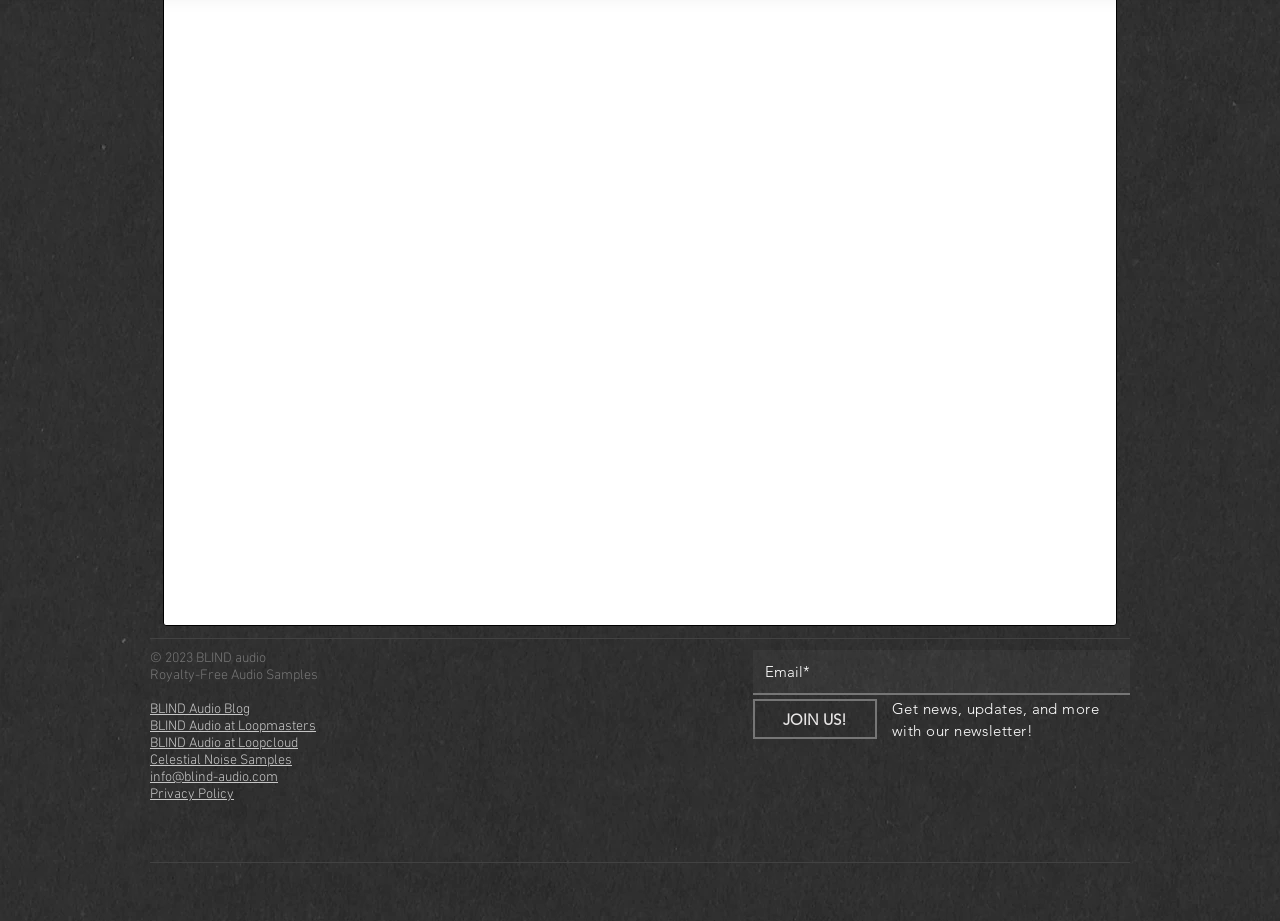Please reply with a single word or brief phrase to the question: 
What is the call-to-action button text?

JOIN US!